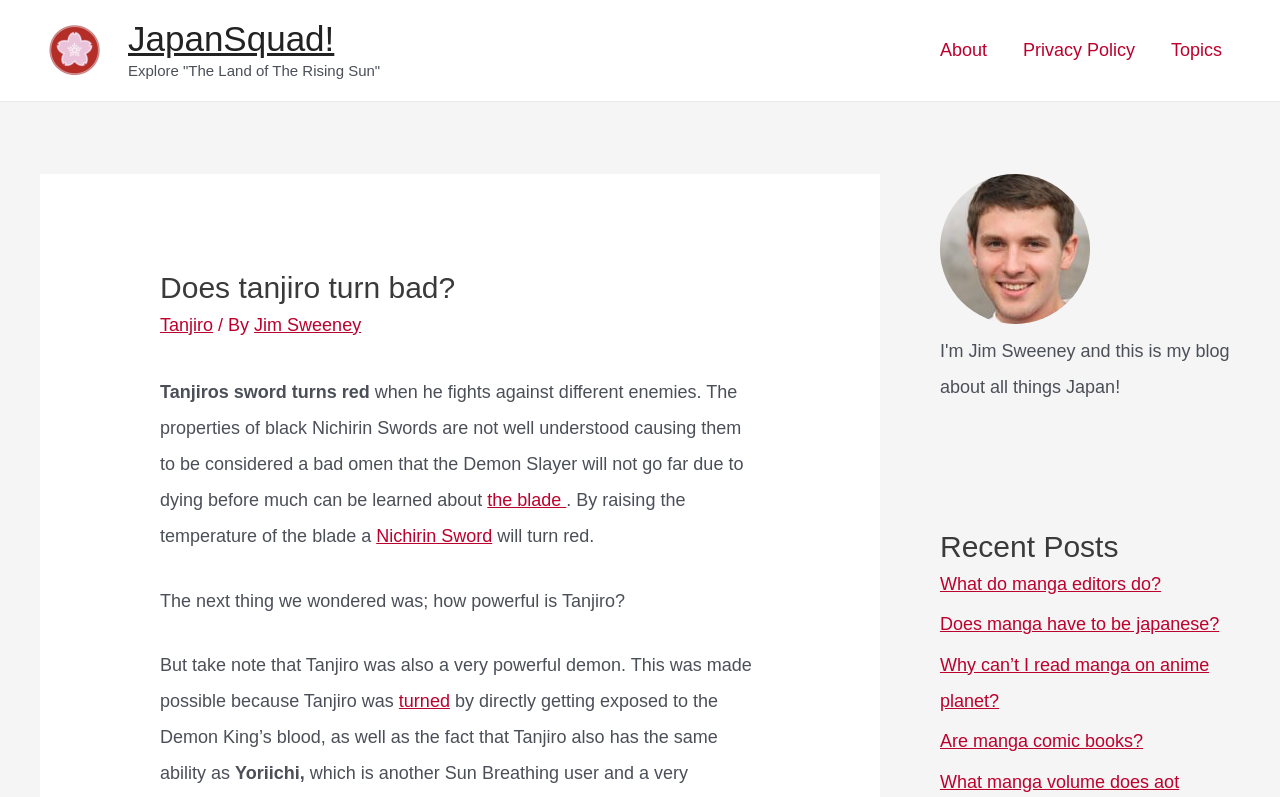Locate the bounding box coordinates of the clickable region to complete the following instruction: "Explore the 'Topics' section."

[0.901, 0.019, 0.969, 0.107]